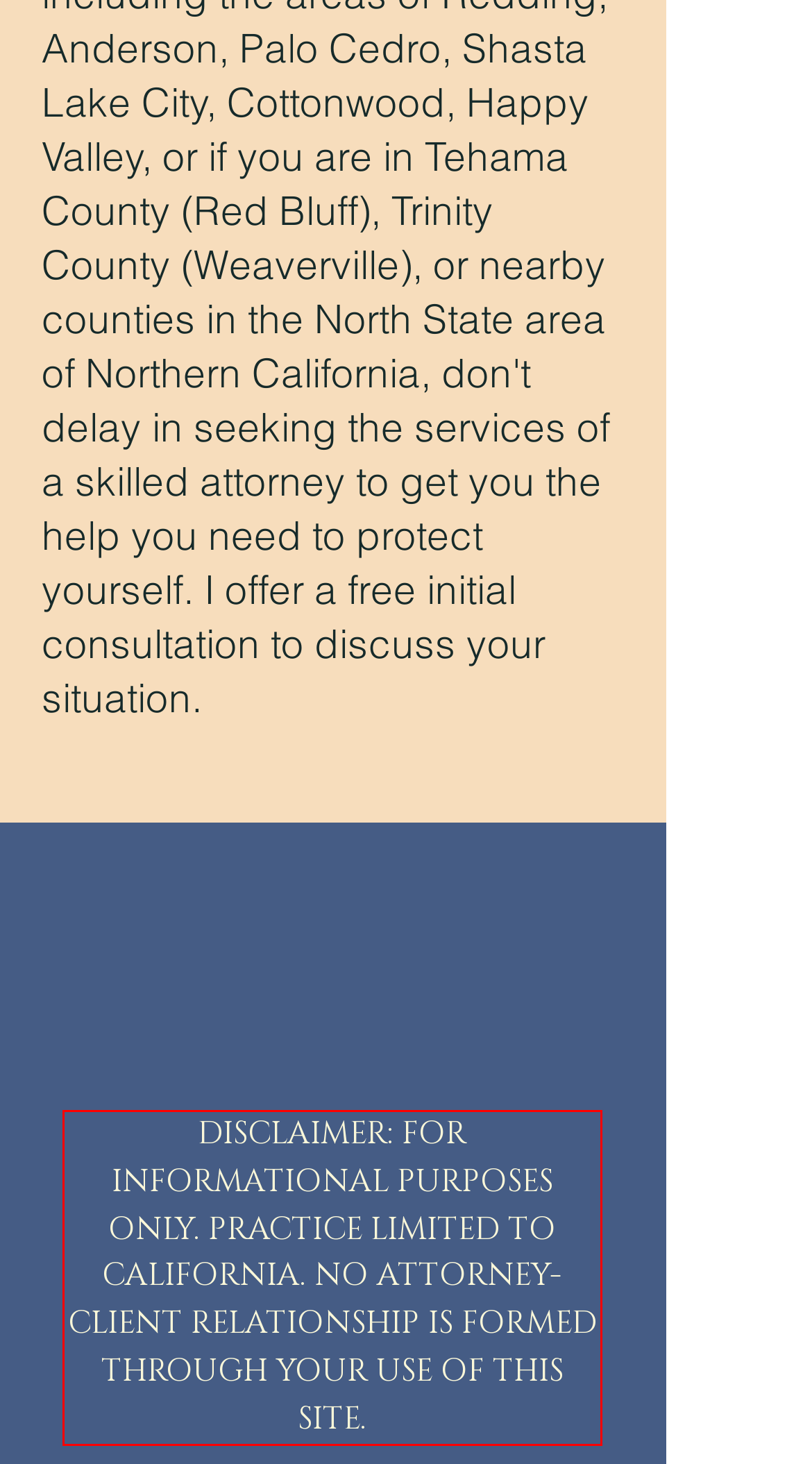Look at the provided screenshot of the webpage and perform OCR on the text within the red bounding box.

DISCLAIMER: FOR INFORMATIONAL PURPOSES ONLY. PRACTICE LIMITED TO CALIFORNIA. NO ATTORNEY-CLIENT RELATIONSHIP IS FORMED THROUGH YOUR USE OF THIS SITE.